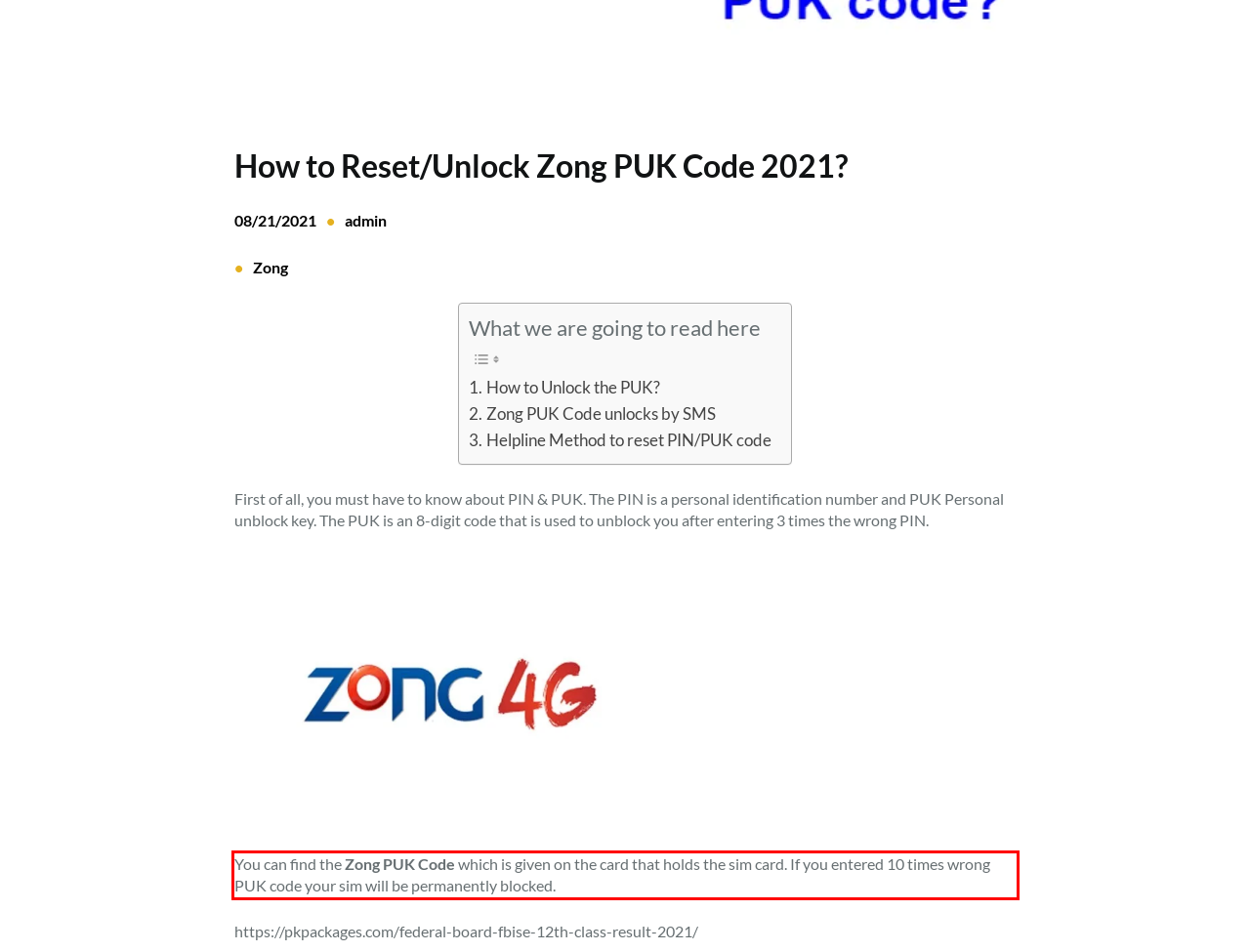You are given a screenshot showing a webpage with a red bounding box. Perform OCR to capture the text within the red bounding box.

You can find the Zong PUK Code which is given on the card that holds the sim card. If you entered 10 times wrong PUK code your sim will be permanently blocked.